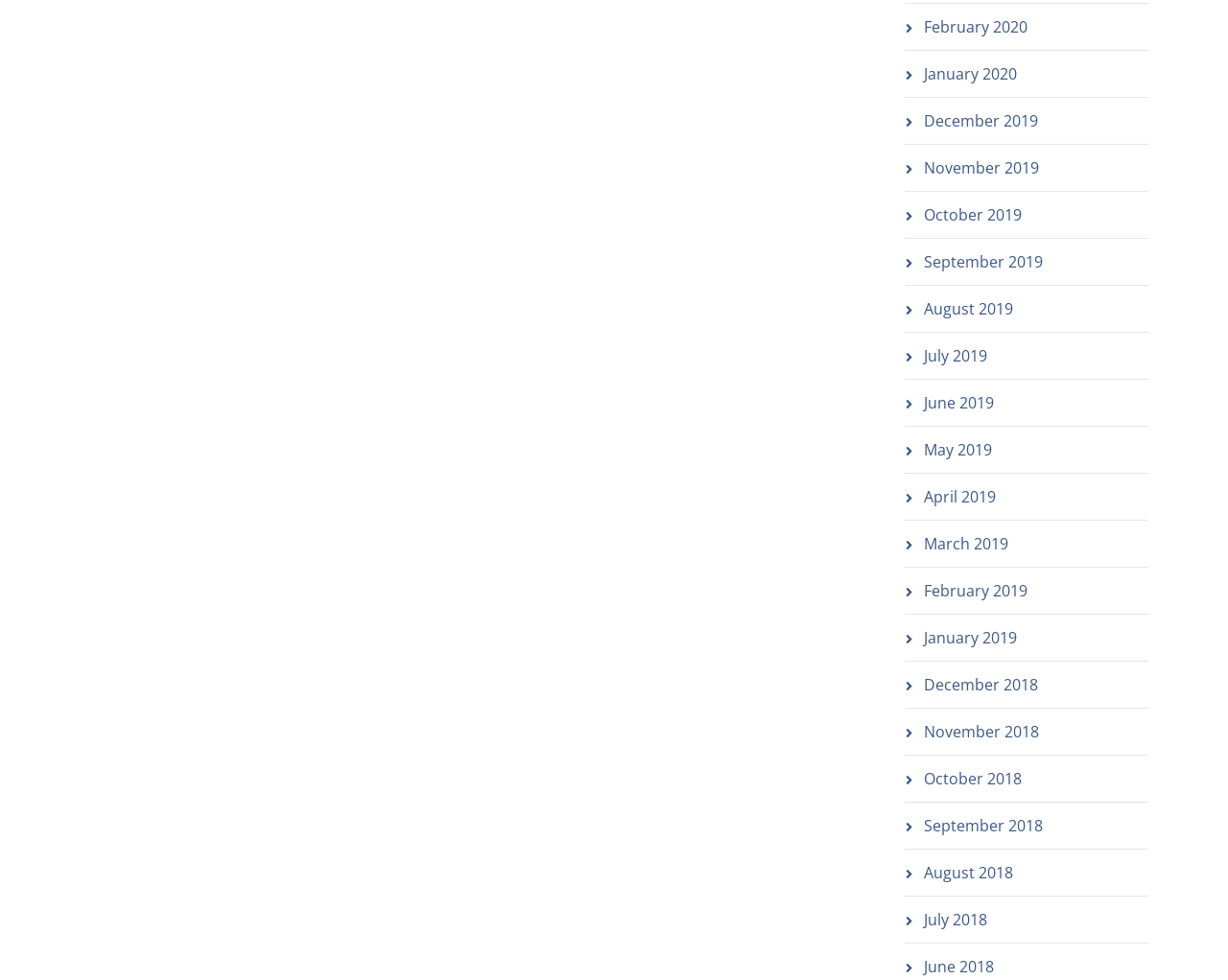What is the earliest month listed?
Refer to the image and provide a concise answer in one word or phrase.

December 2018